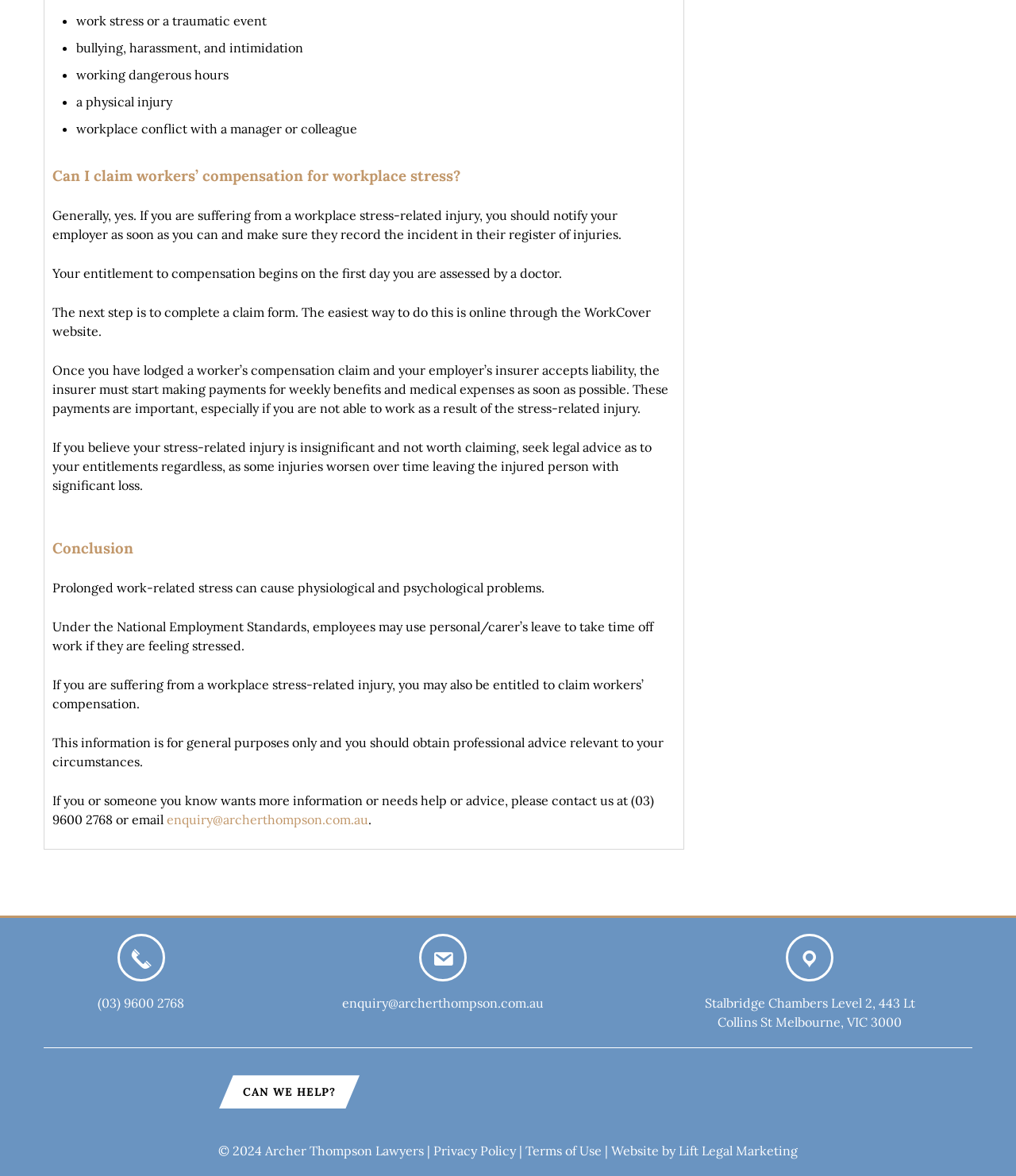Determine the bounding box coordinates for the clickable element to execute this instruction: "Check the total views of Barn2". Provide the coordinates as four float numbers between 0 and 1, i.e., [left, top, right, bottom].

None